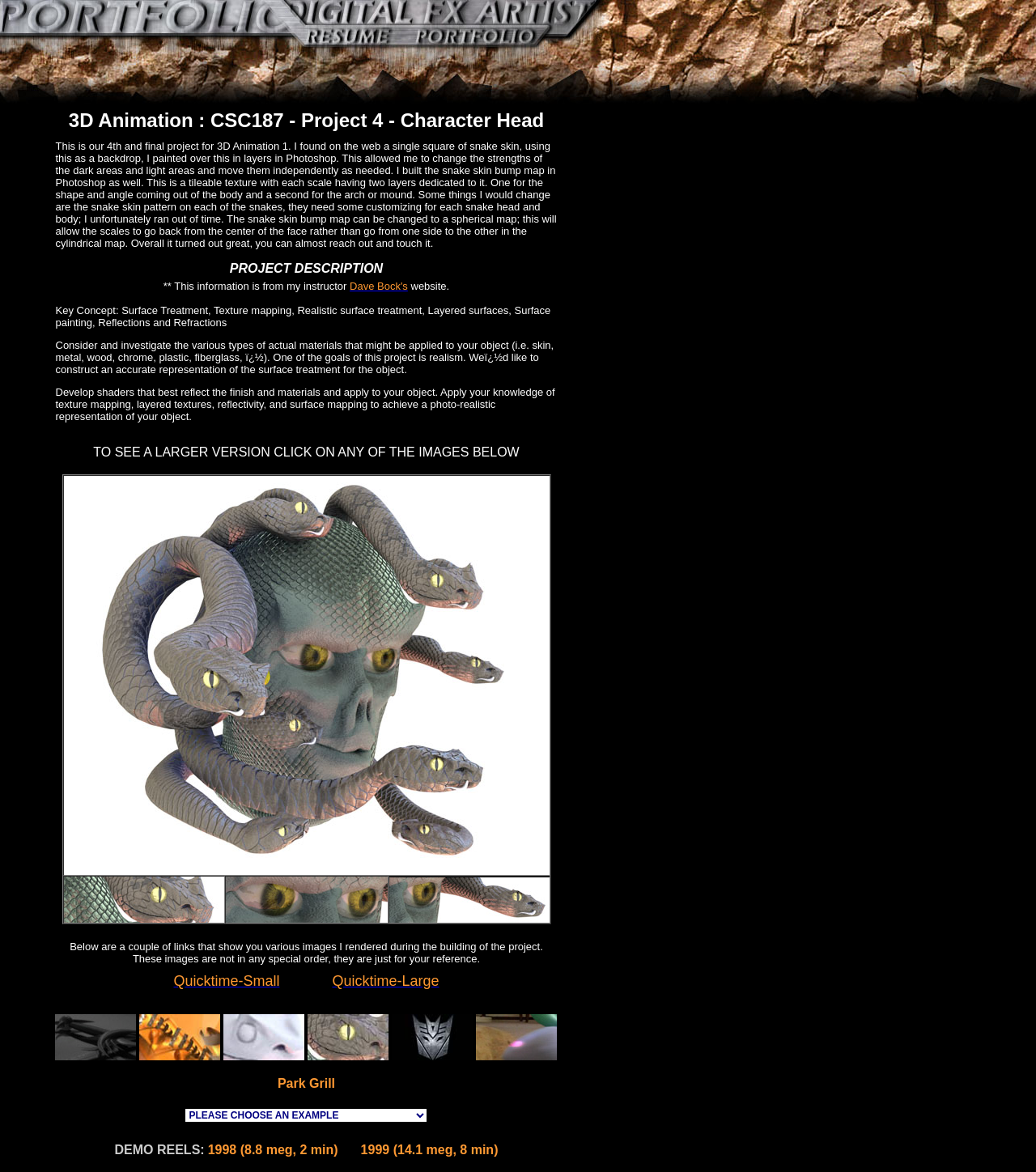Give a one-word or short-phrase answer to the following question: 
What is the name of the instructor's website?

Dave Bock's website